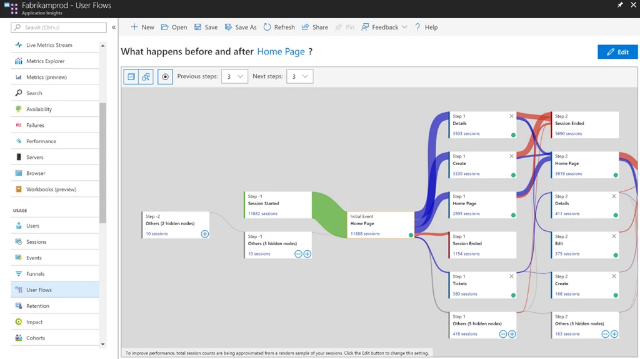What is the function of the left panel?
From the details in the image, answer the question comprehensively.

The left panel includes navigation links for features like Live Metrics Stream, Metrics Explorer, and User Flows, providing quick access to essential analytics tools for developers to analyze and optimize application performance.